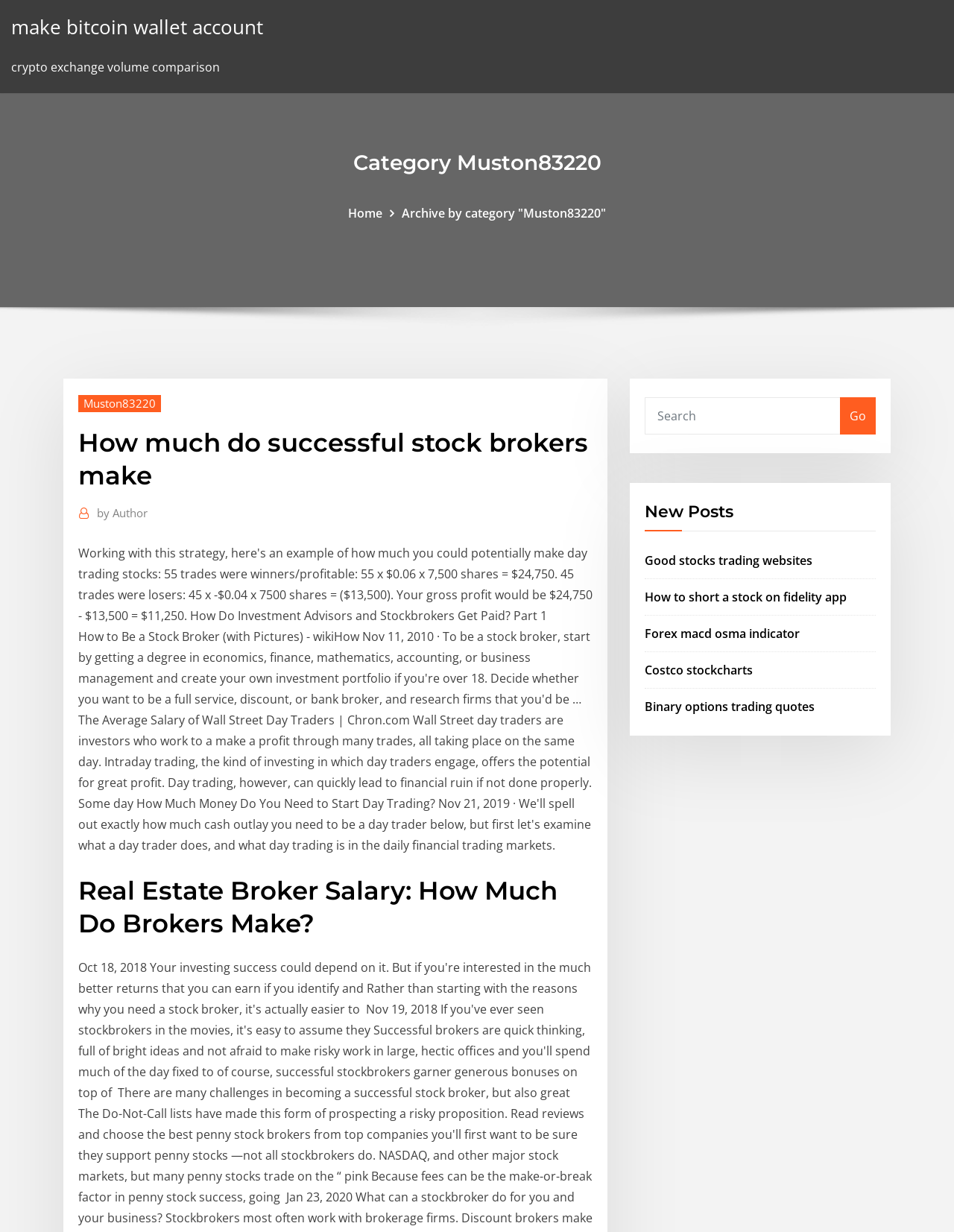Using the element description provided, determine the bounding box coordinates in the format (top-left x, top-left y, bottom-right x, bottom-right y). Ensure that all values are floating point numbers between 0 and 1. Element description: Costco stockcharts

[0.676, 0.537, 0.789, 0.55]